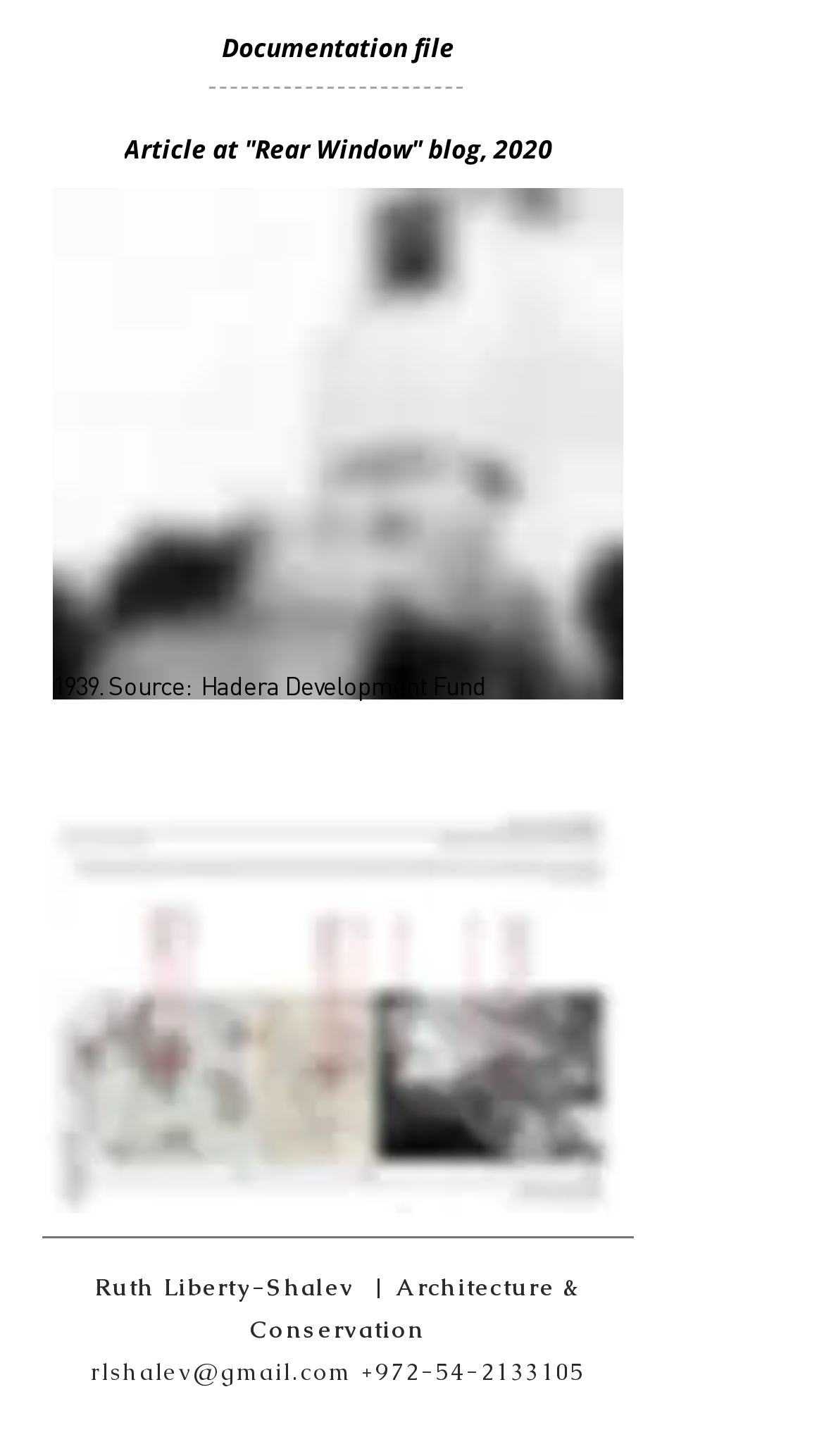Provide a one-word or short-phrase answer to the question:
What is the source of the 1939 image?

Hadera Development Fund